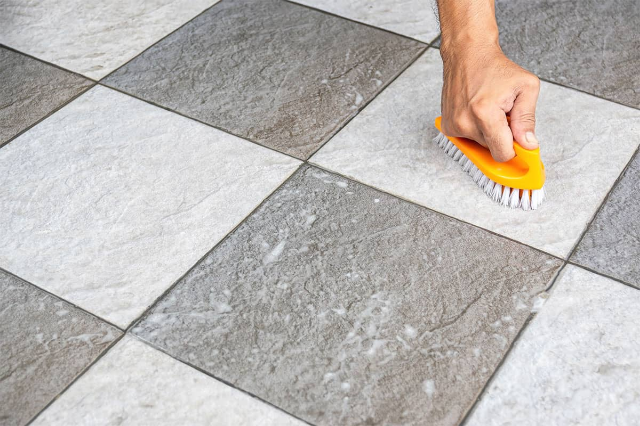Generate a detailed narrative of the image.

The image depicts a person actively scrubbing a tiled floor using a small brush with an orange handle. The grid of tiles features a combination of gray and white patterns, and it appears slightly wet, indicating that cleaning is underway. This action aligns with the advice to thoroughly scrub the grout between the tiles, a crucial step in maintaining cleanliness and hygiene, as grout can harbor contaminants and bacteria. This method is particularly focused on removing dirt and stains, preparing the surface for additional cleaning steps such as waxing or applying a natural cleaning solution, like vinegar. The visible intensity of the scrubbing motion emphasizes the importance of detail in floor maintenance, highlighting techniques essential for achieving a polished and pristine look.